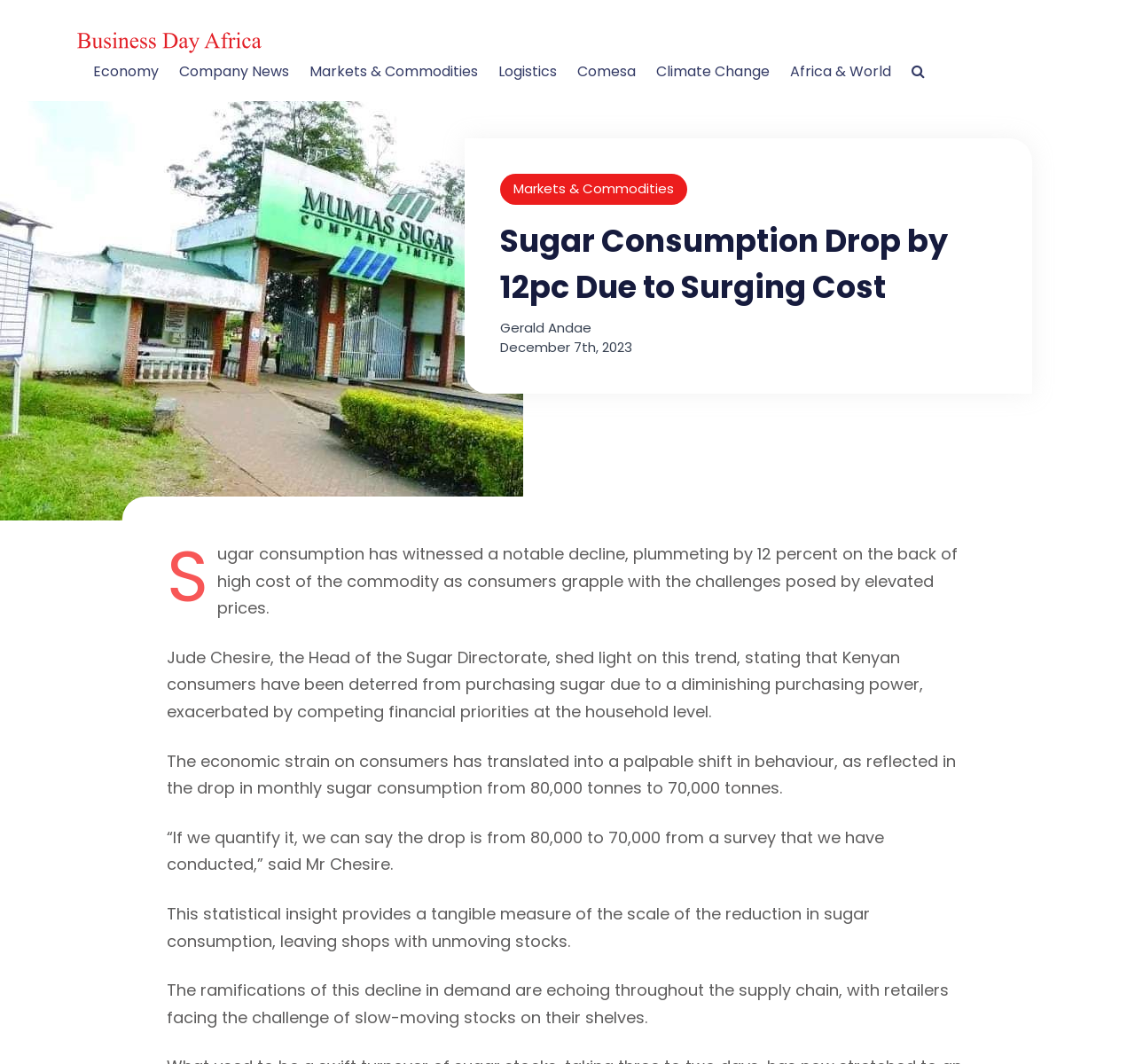Pinpoint the bounding box coordinates for the area that should be clicked to perform the following instruction: "Click the 'Markets & Commodities' link at the bottom".

[0.452, 0.168, 0.594, 0.191]